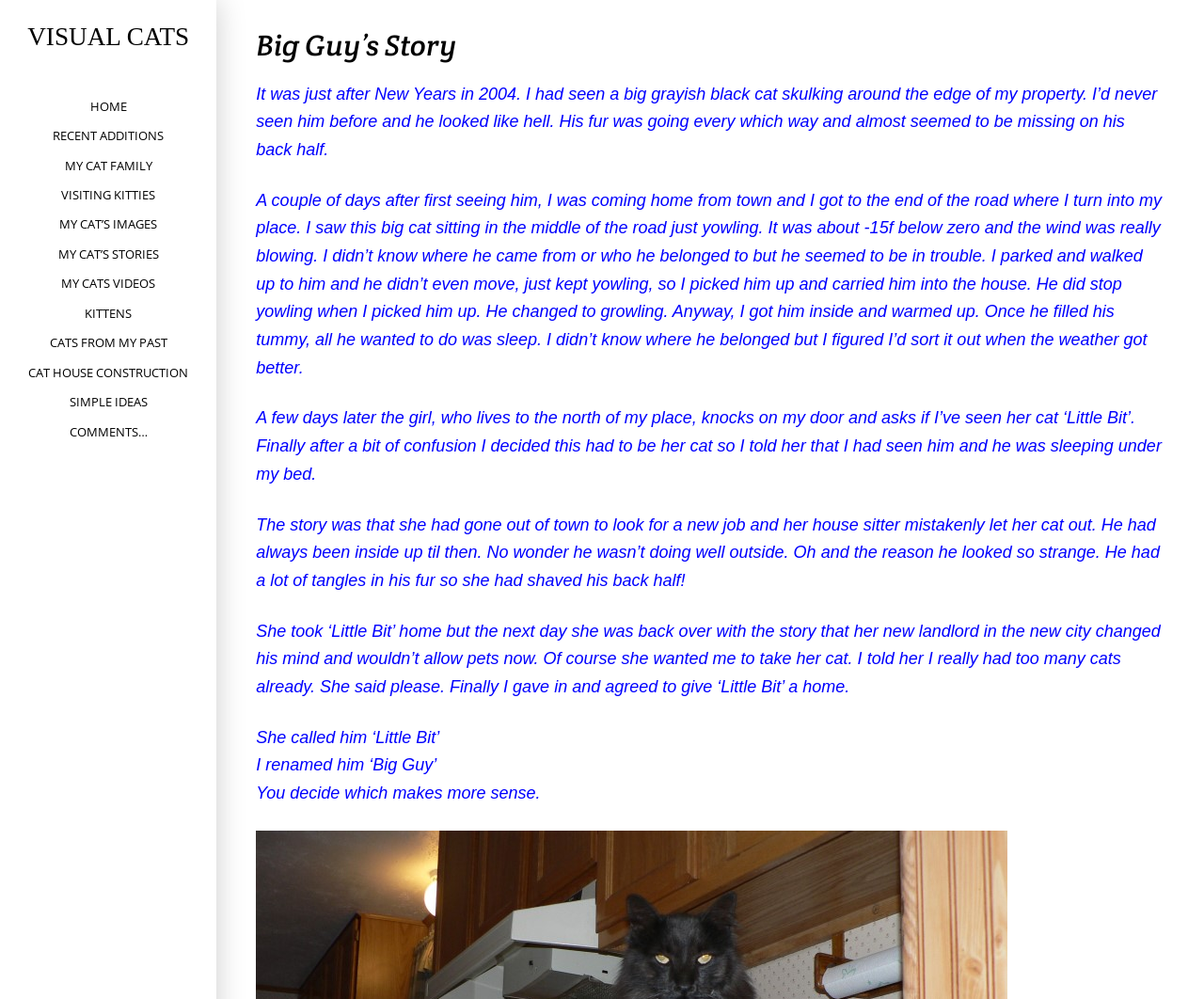What is the name of the cat in the story?
Look at the image and respond to the question as thoroughly as possible.

I read the story and found that the cat was initially named 'Little Bit' by its previous owner, but the author renamed it 'Big Guy'.